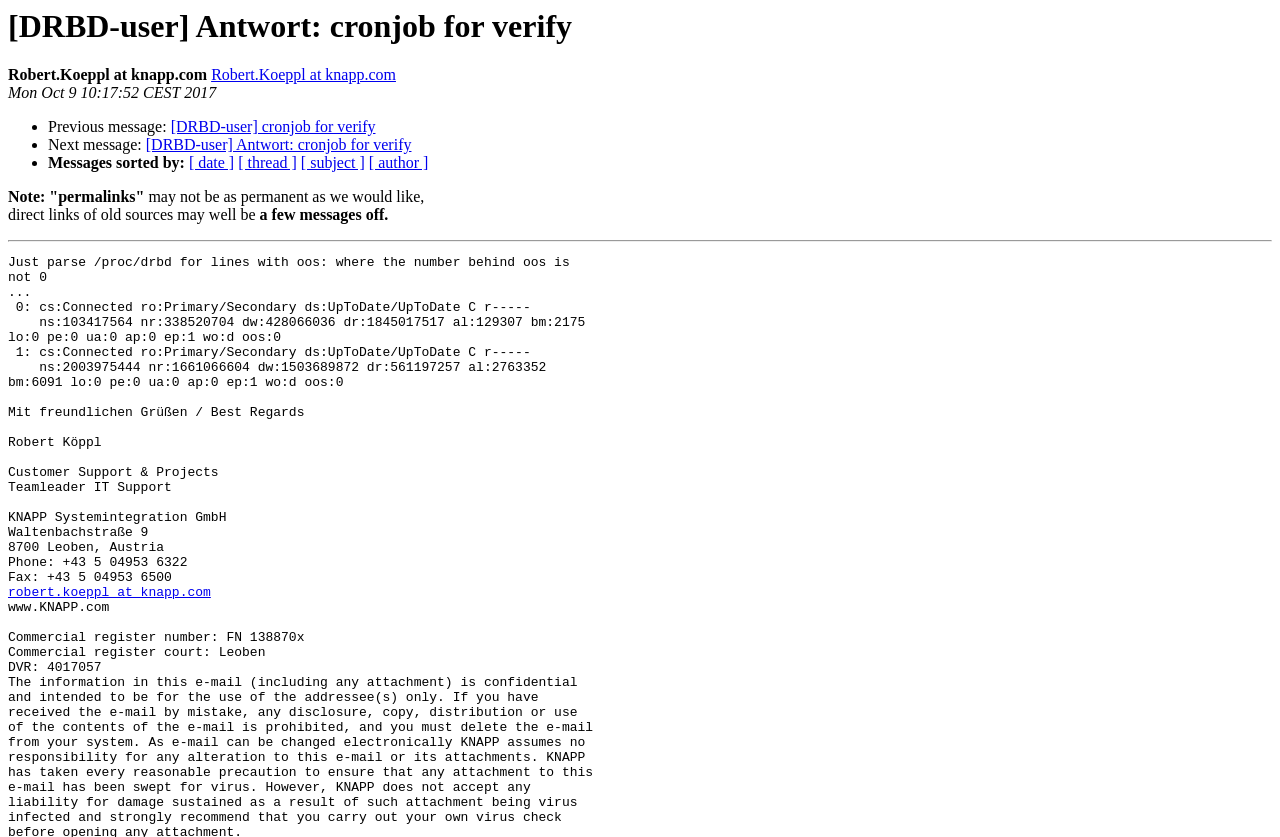What is the topic of this message?
Kindly give a detailed and elaborate answer to the question.

The topic of this message can be inferred from the title of the message, which is '[DRBD-user] Antwort: cronjob for verify'.